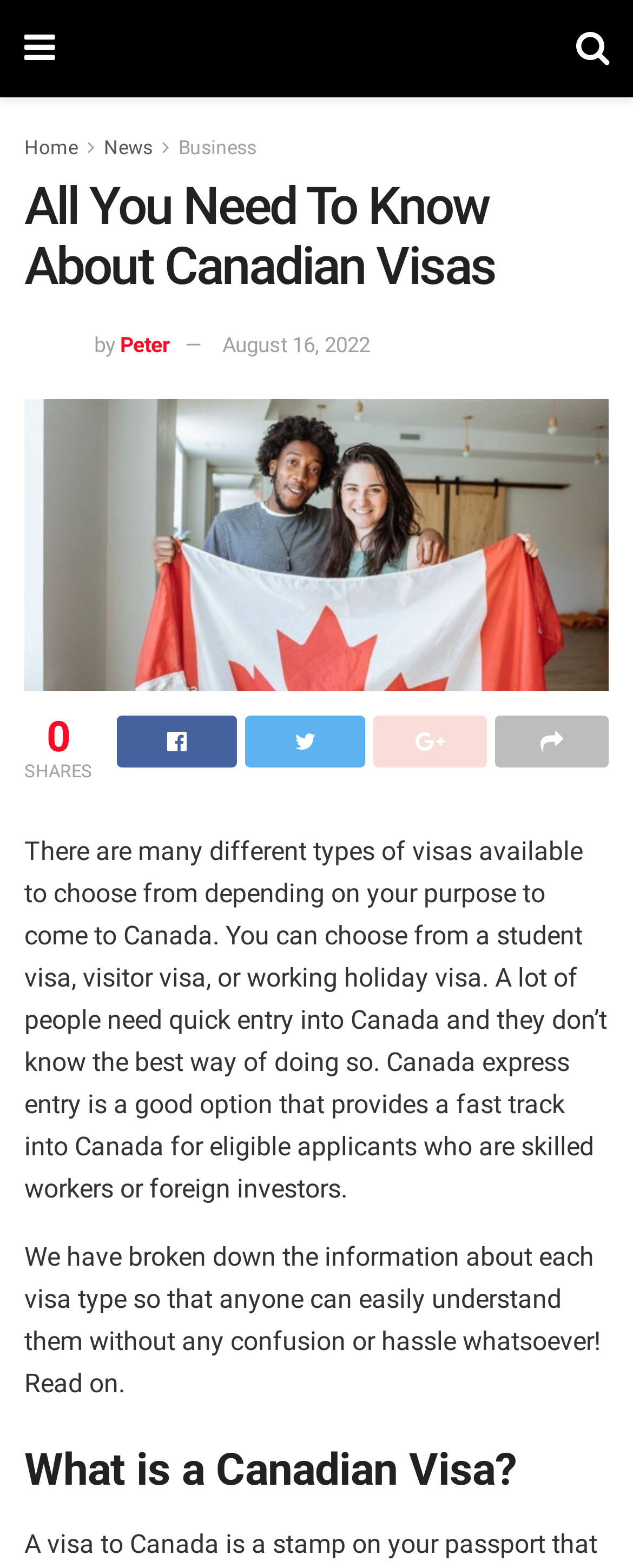What is the main topic of the webpage?
Please give a well-detailed answer to the question.

The main topic of the webpage is Canadian Visas, which is evident from the heading 'All You Need To Know About Canadian Visas' and the content that follows, which discusses different types of visas and their purposes.